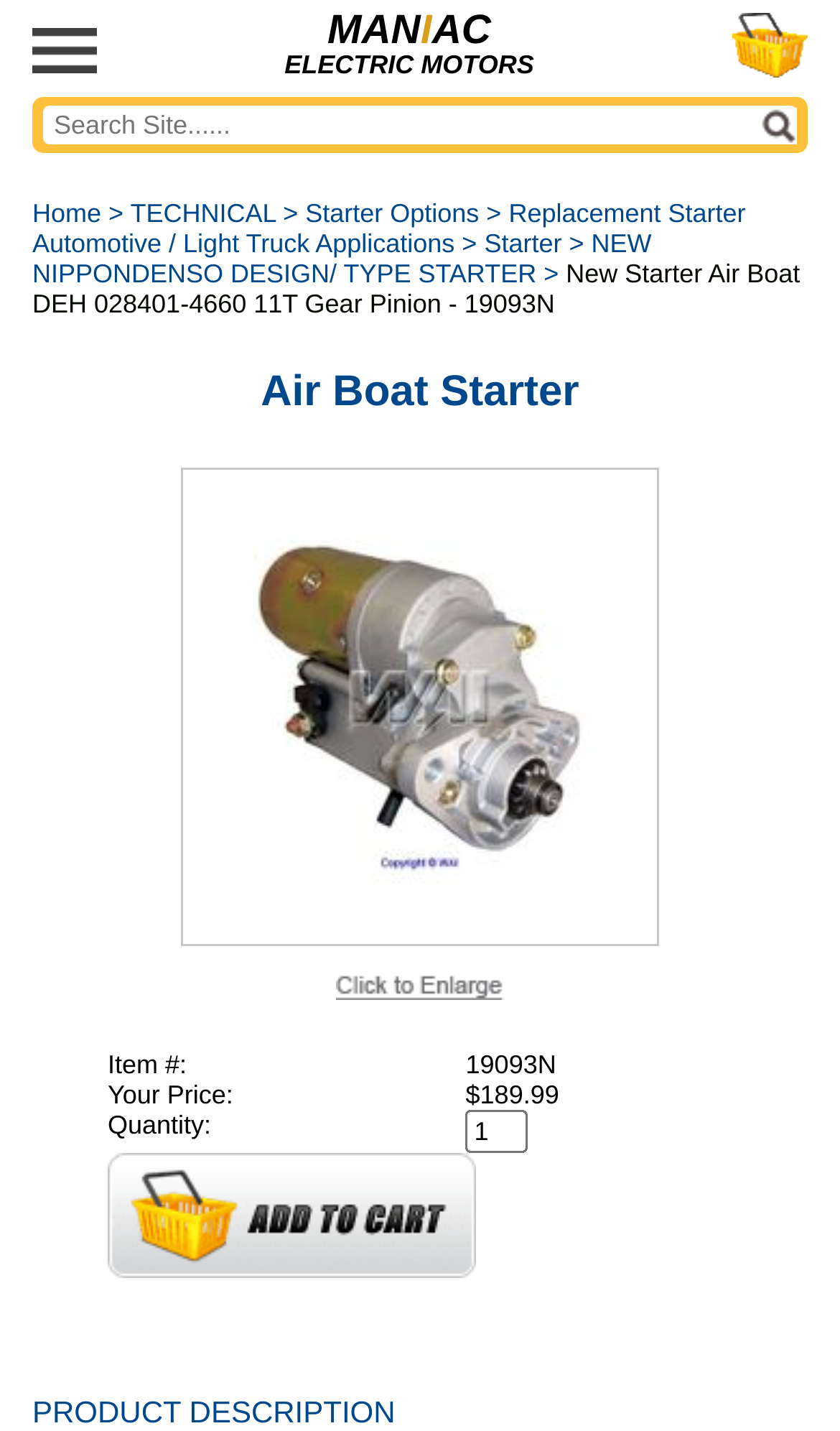Given the description name="query" placeholder="Search Site......", predict the bounding box coordinates of the UI element. Ensure the coordinates are in the format (top-left x, top-left y, bottom-right x, bottom-right y) and all values are between 0 and 1.

[0.064, 0.074, 0.872, 0.101]